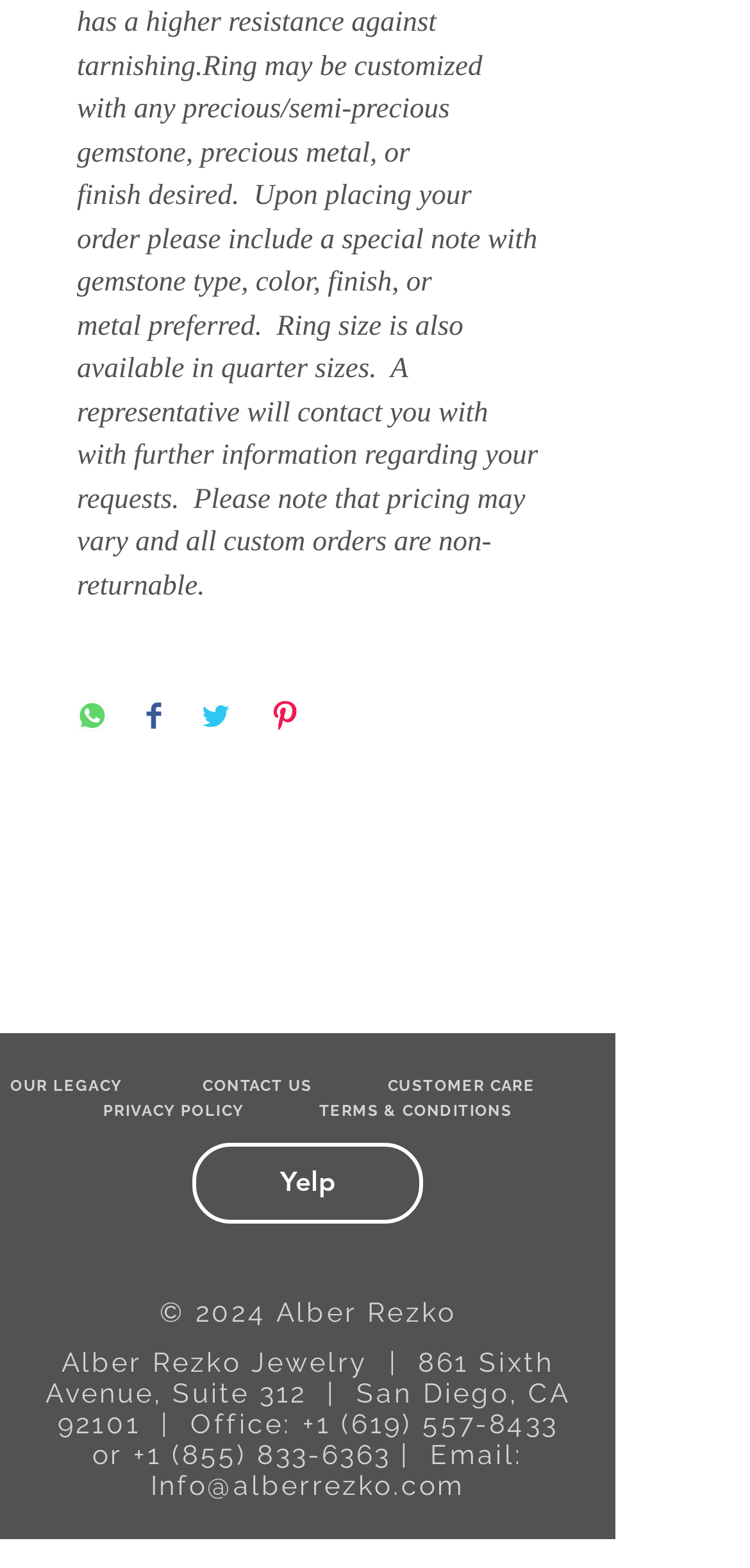Please identify the bounding box coordinates for the region that you need to click to follow this instruction: "Contact us through phone".

[0.403, 0.898, 0.744, 0.917]